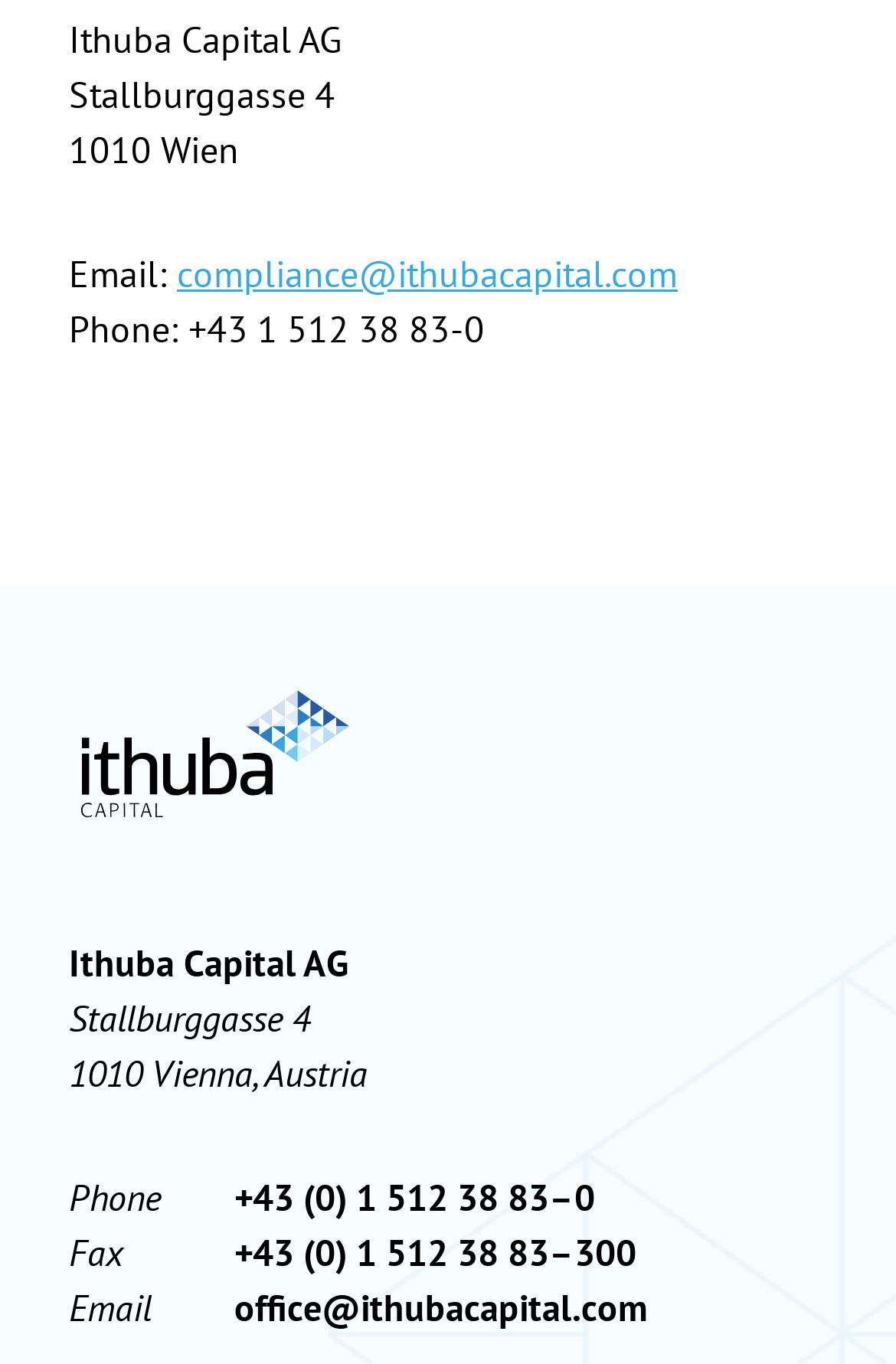Please identify the bounding box coordinates of the element that needs to be clicked to perform the following instruction: "view office email".

[0.262, 0.942, 0.723, 0.976]